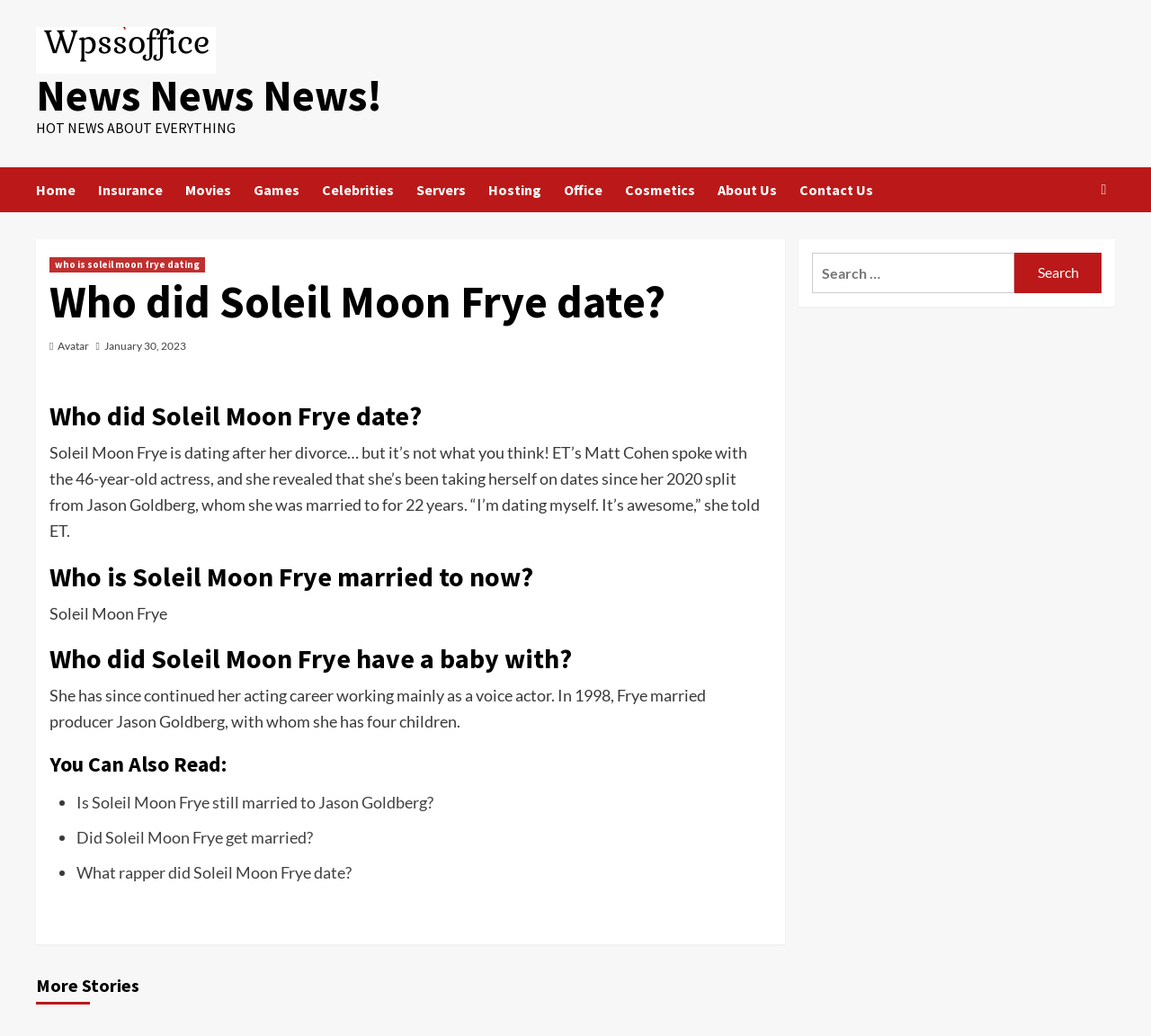What is the name of the news organization that spoke with Soleil Moon Frye?
Using the information presented in the image, please offer a detailed response to the question.

The article states that ET's Matt Cohen spoke with Soleil Moon Frye, and she revealed that she's been taking herself on dates since her 2020 split from Jason Goldberg.